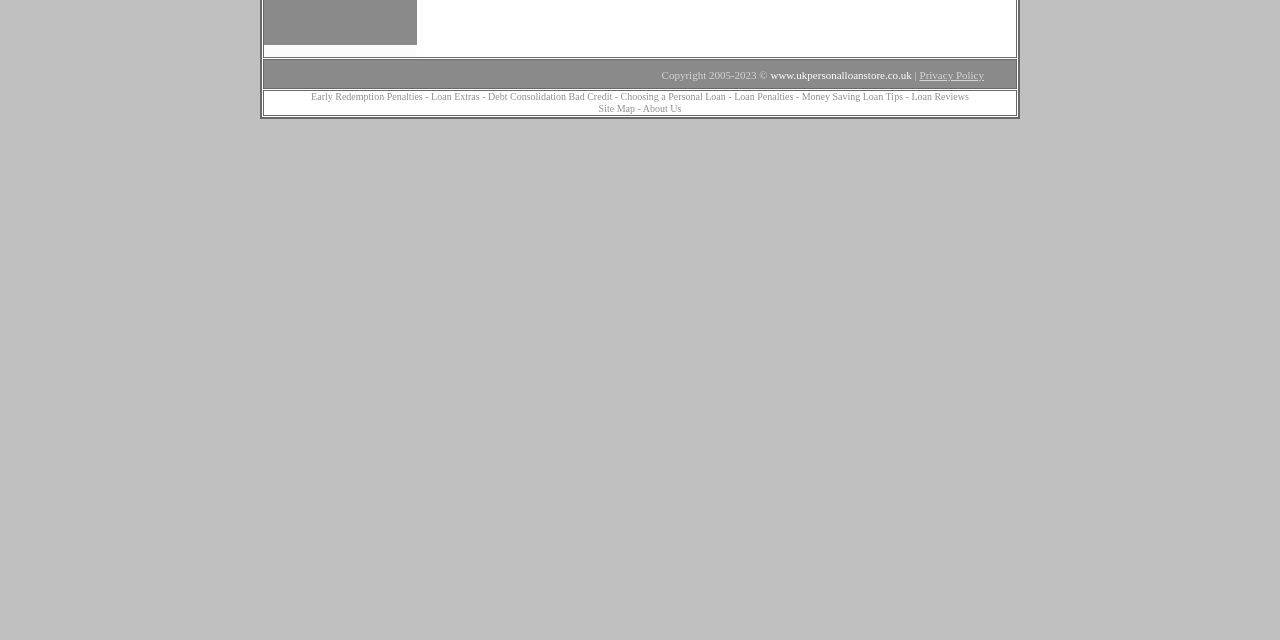Given the element description: "name="submit" value="Post Comment"", predict the bounding box coordinates of this UI element. The coordinates must be four float numbers between 0 and 1, given as [left, top, right, bottom].

None